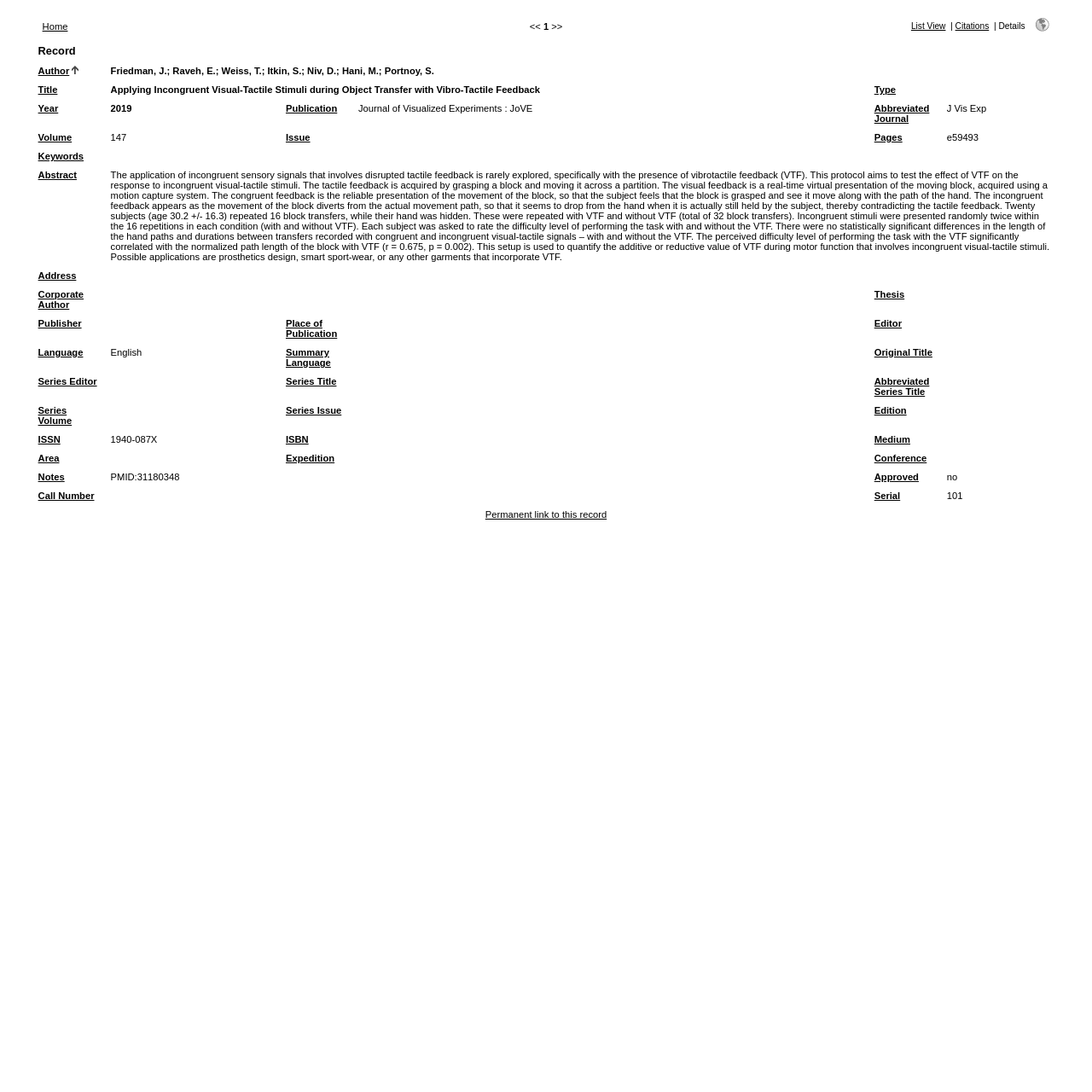Locate the bounding box of the user interface element based on this description: "Place of Publication".

[0.262, 0.291, 0.309, 0.31]